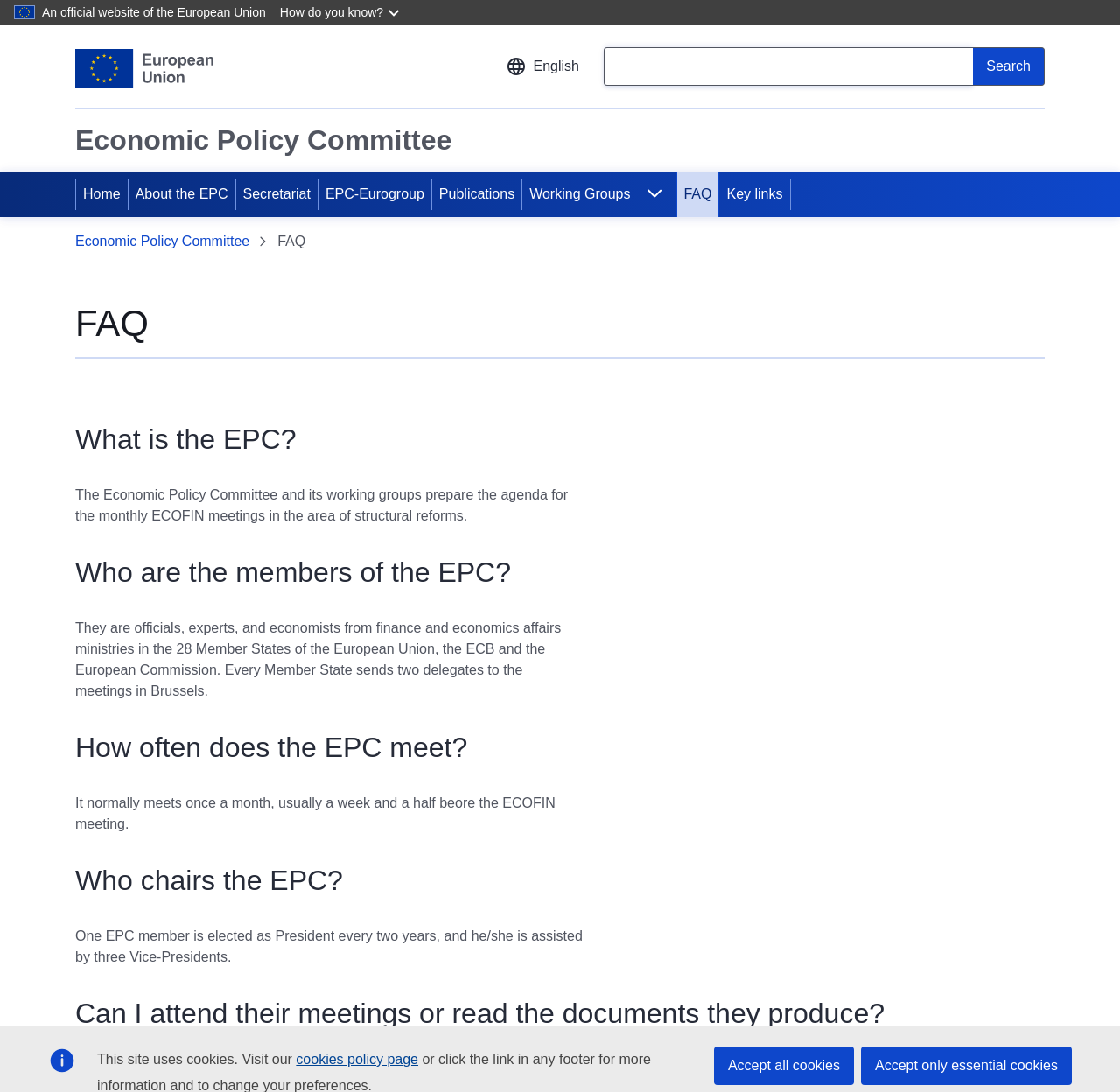Locate the bounding box coordinates of the area you need to click to fulfill this instruction: 'Go to home page'. The coordinates must be in the form of four float numbers ranging from 0 to 1: [left, top, right, bottom].

[0.067, 0.045, 0.19, 0.08]